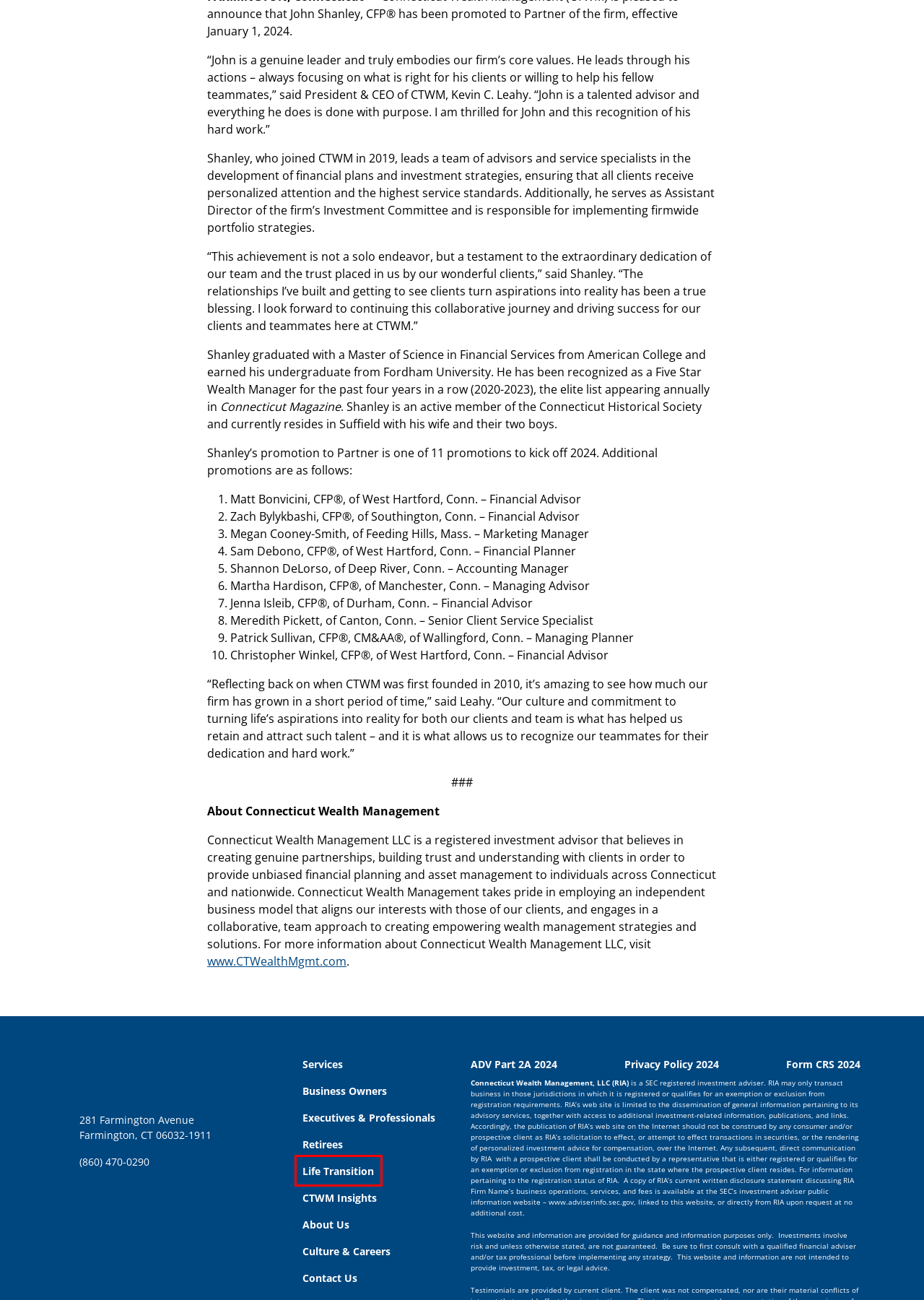You are given a screenshot of a webpage with a red rectangle bounding box around an element. Choose the best webpage description that matches the page after clicking the element in the bounding box. Here are the candidates:
A. Wealth Management for Executives & C-Suite | CT Wealth Management, LLC
B. Retirement Planning | Connecticut Wealth Management, LLC
C. Holistic Financial Planning | Connecticut Wealth Management, LLC
D. Careers with Connecticut Wealth Management, LLC
E. Client Focused Financial Advisors | CT Wealth Management, LLC
F. Contact Connecticut Wealth Management, LLC
G. Financial Planning for Life Transitions | CT Wealth Management, LLC
H. Recent News | Connecticut Wealth Management, LLC

G